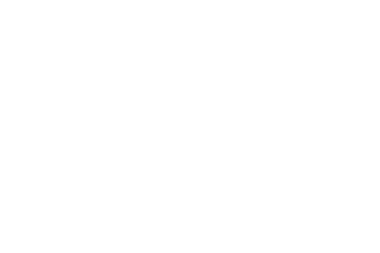Reply to the question with a single word or phrase:
What is the essence of the visual captured in the image?

Triumph and glory of motorsport